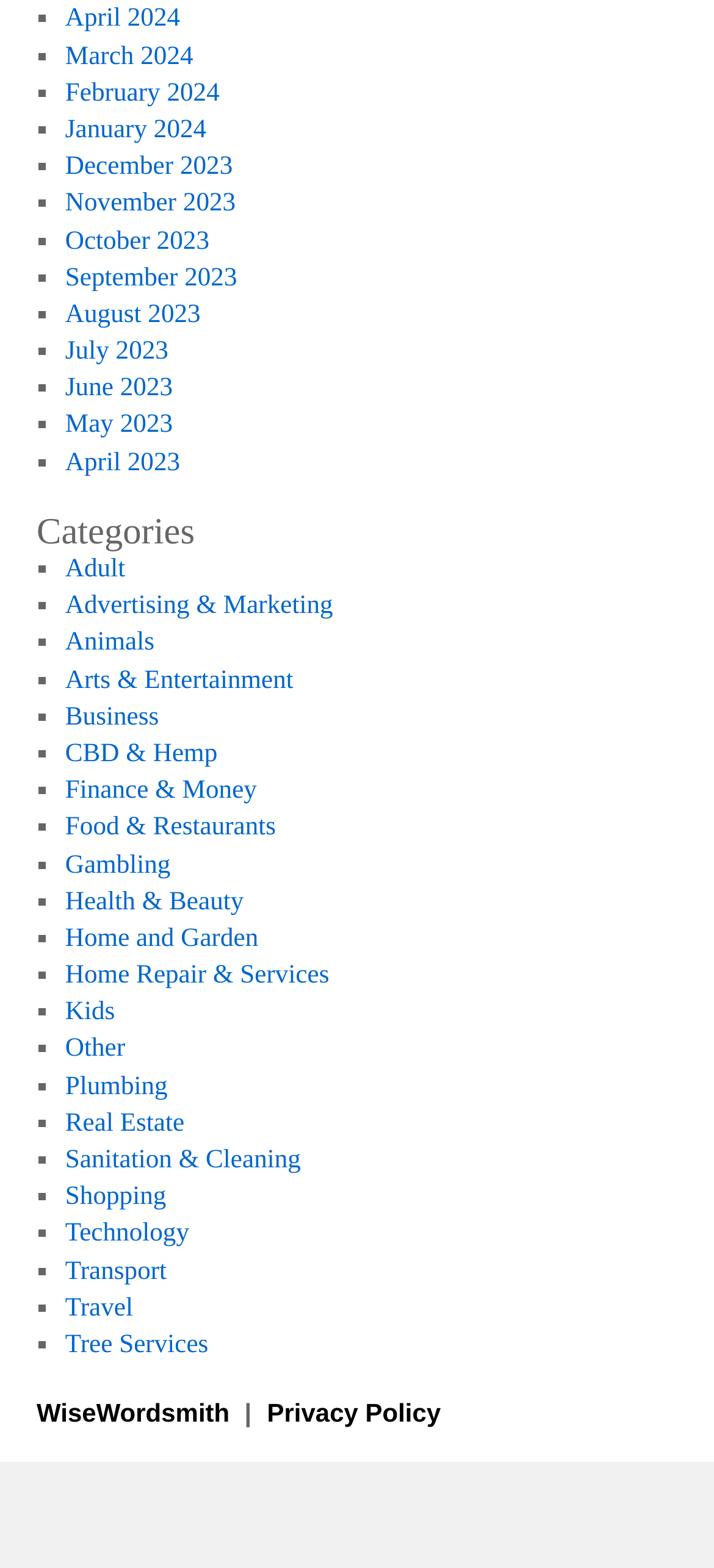What is the purpose of the webpage?
Please ensure your answer to the question is detailed and covers all necessary aspects.

The purpose of the webpage appears to be listing various categories and months. The webpage provides a list of categories and months, which are clickable links. The webpage may be used for navigation or organization purposes.